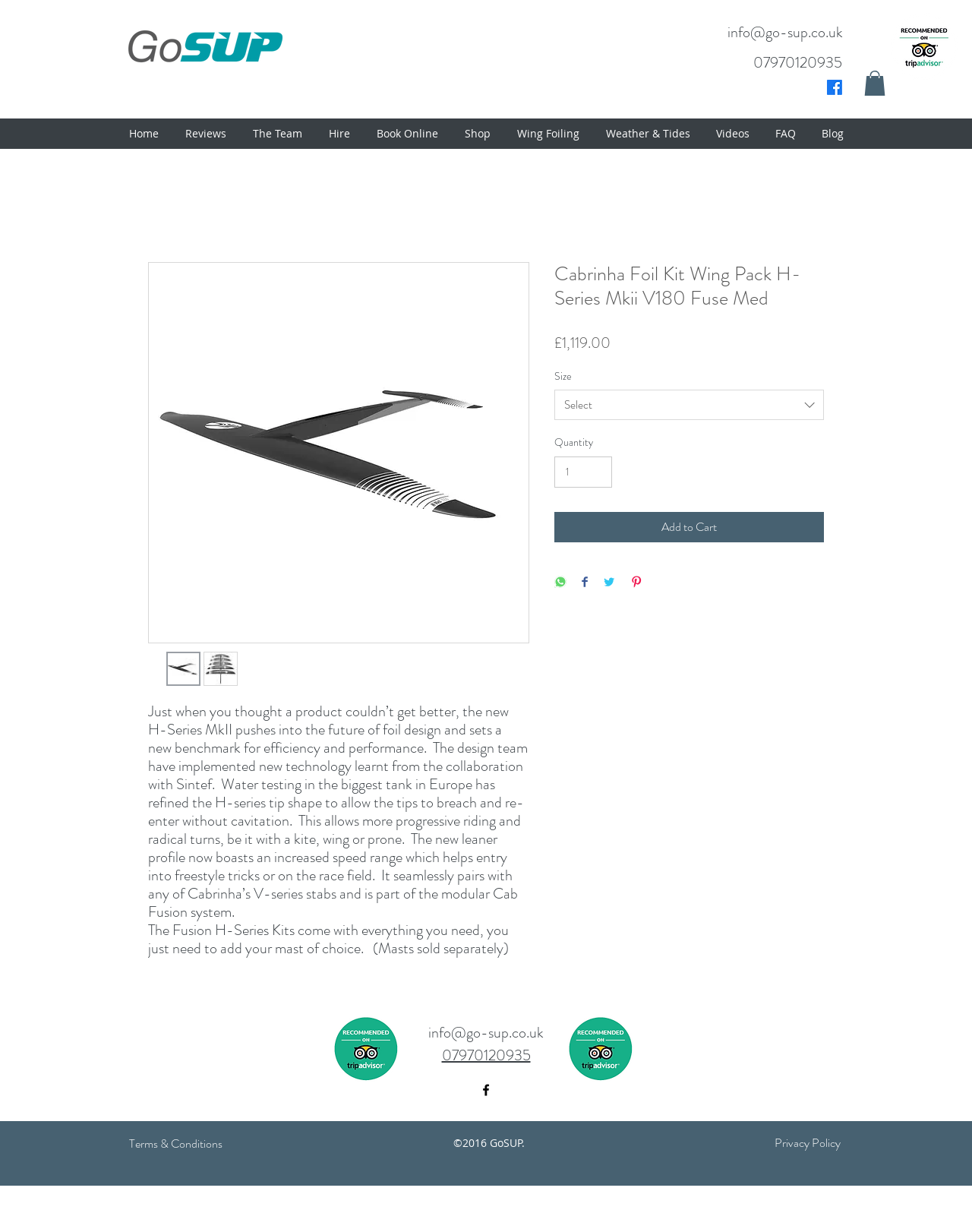Extract the main heading from the webpage content.

Cabrinha Foil Kit Wing Pack H-Series Mkii V180 Fuse Med